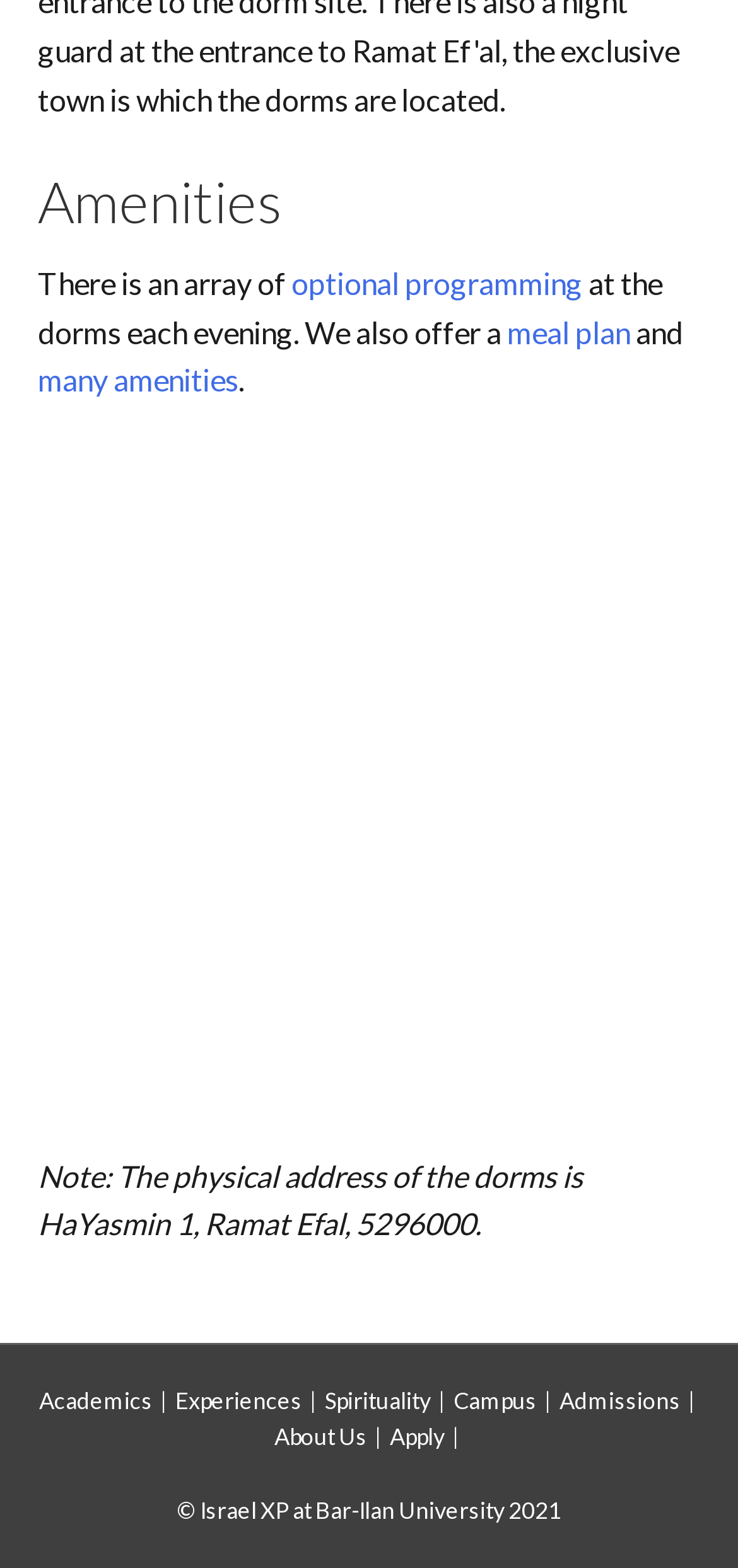What is available besides the meal plan?
Using the image, provide a detailed and thorough answer to the question.

I found this information by reading the static text and link at the top of the page, which states 'We also offer a meal plan and many amenities.'